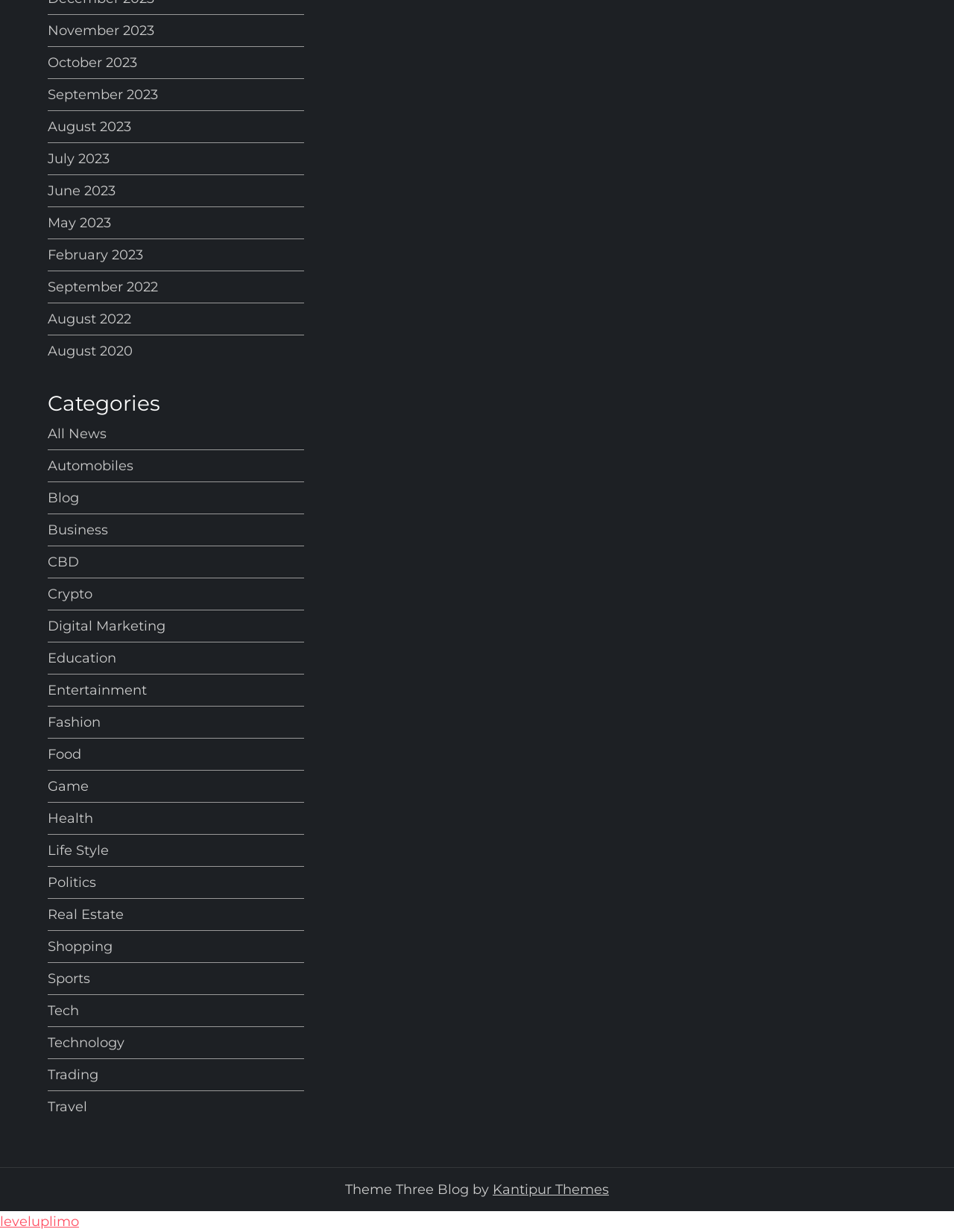How many links are there at the top of the page?
From the details in the image, provide a complete and detailed answer to the question.

I counted the number of links at the top of the page, which are the months from 'November 2023' to 'August 2020'. There are 12 links in total.